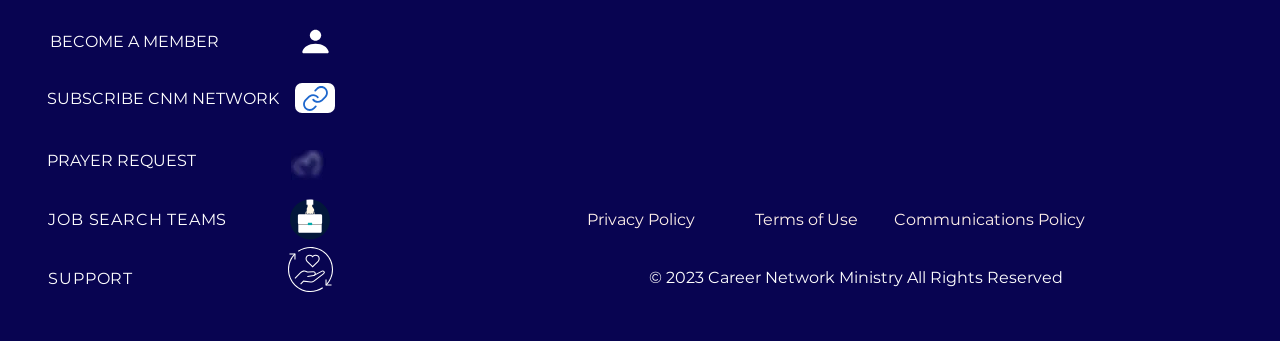Can you find the bounding box coordinates of the area I should click to execute the following instruction: "Follow on LinkedIn"?

[0.465, 0.766, 0.487, 0.849]